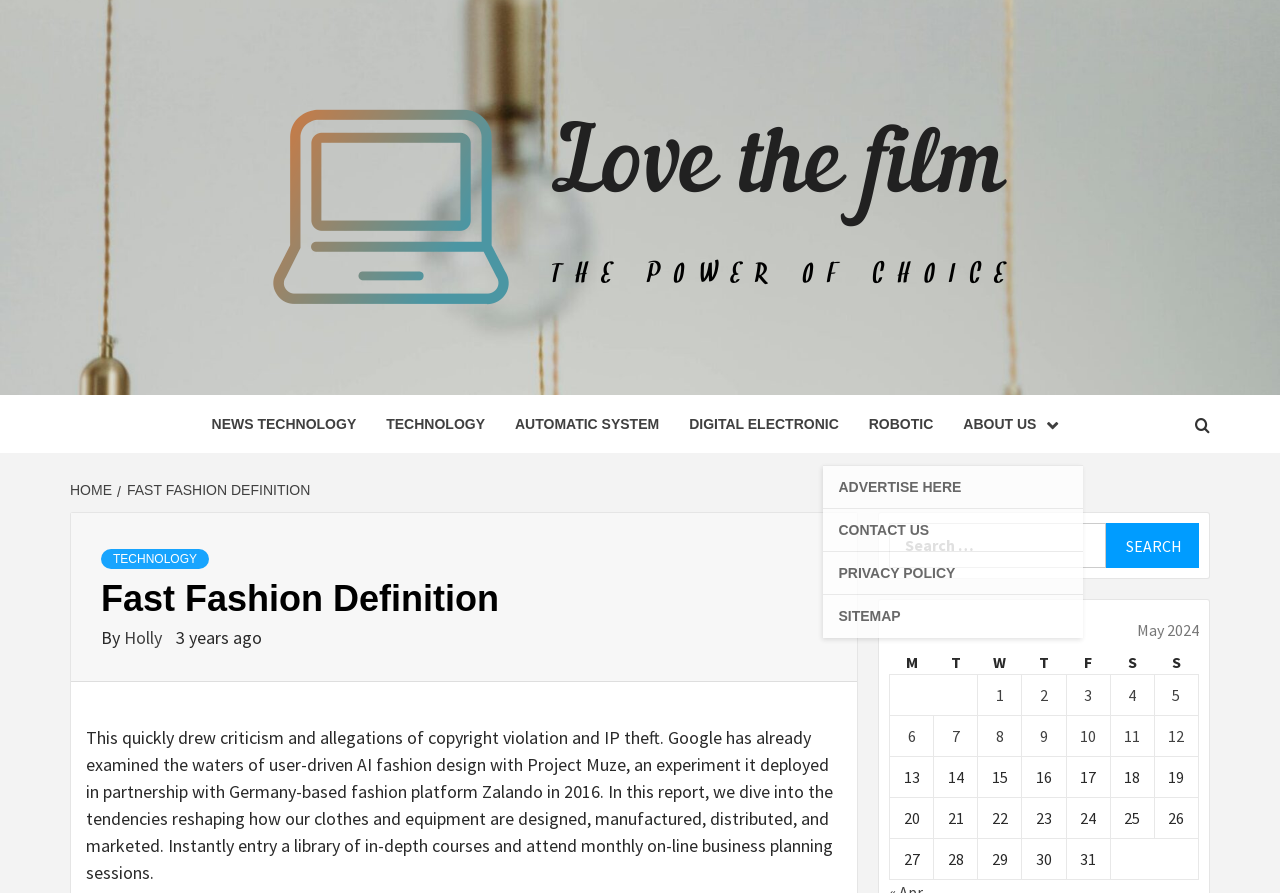What is the category of the link 'NEWS TECHNOLOGY'?
Refer to the image and provide a one-word or short phrase answer.

Technology